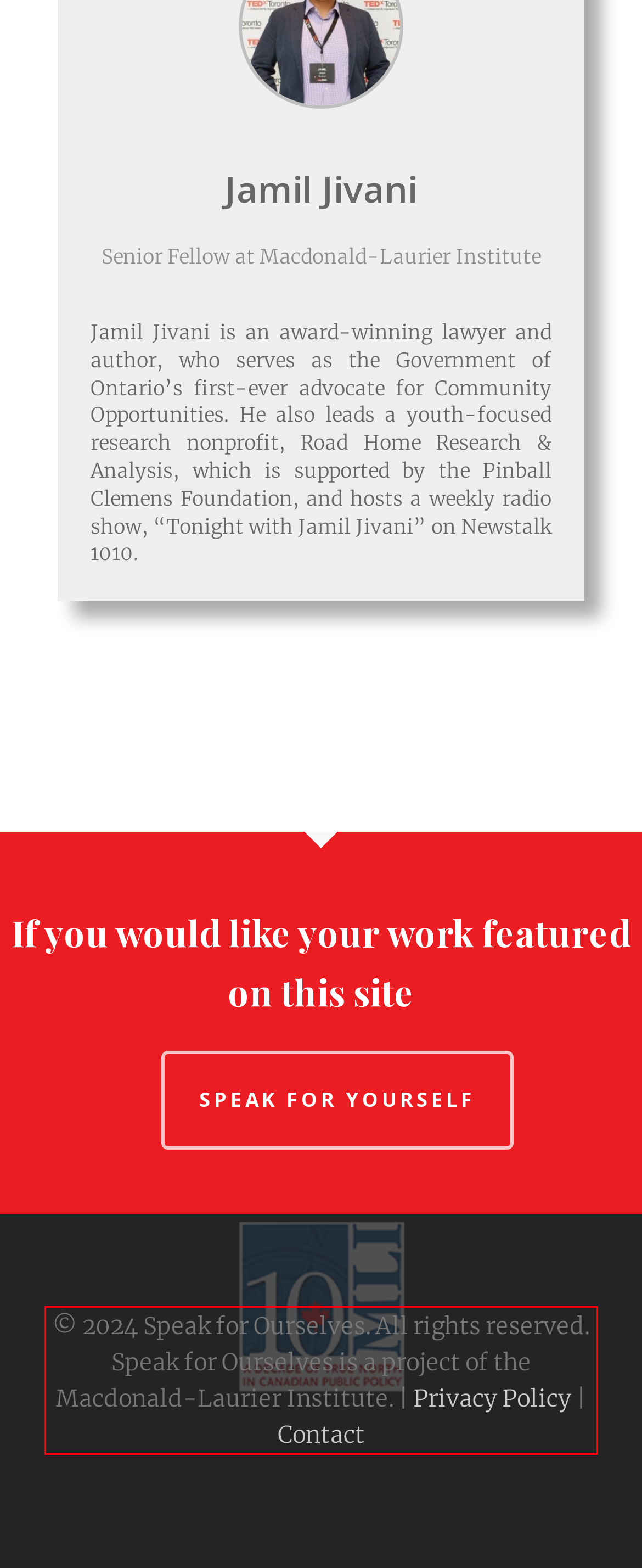Given a screenshot of a webpage containing a red bounding box, perform OCR on the text within this red bounding box and provide the text content.

© 2024 Speak for Ourselves. All rights reserved. Speak for Ourselves is a project of the Macdonald-Laurier Institute. | Privacy Policy | Contact